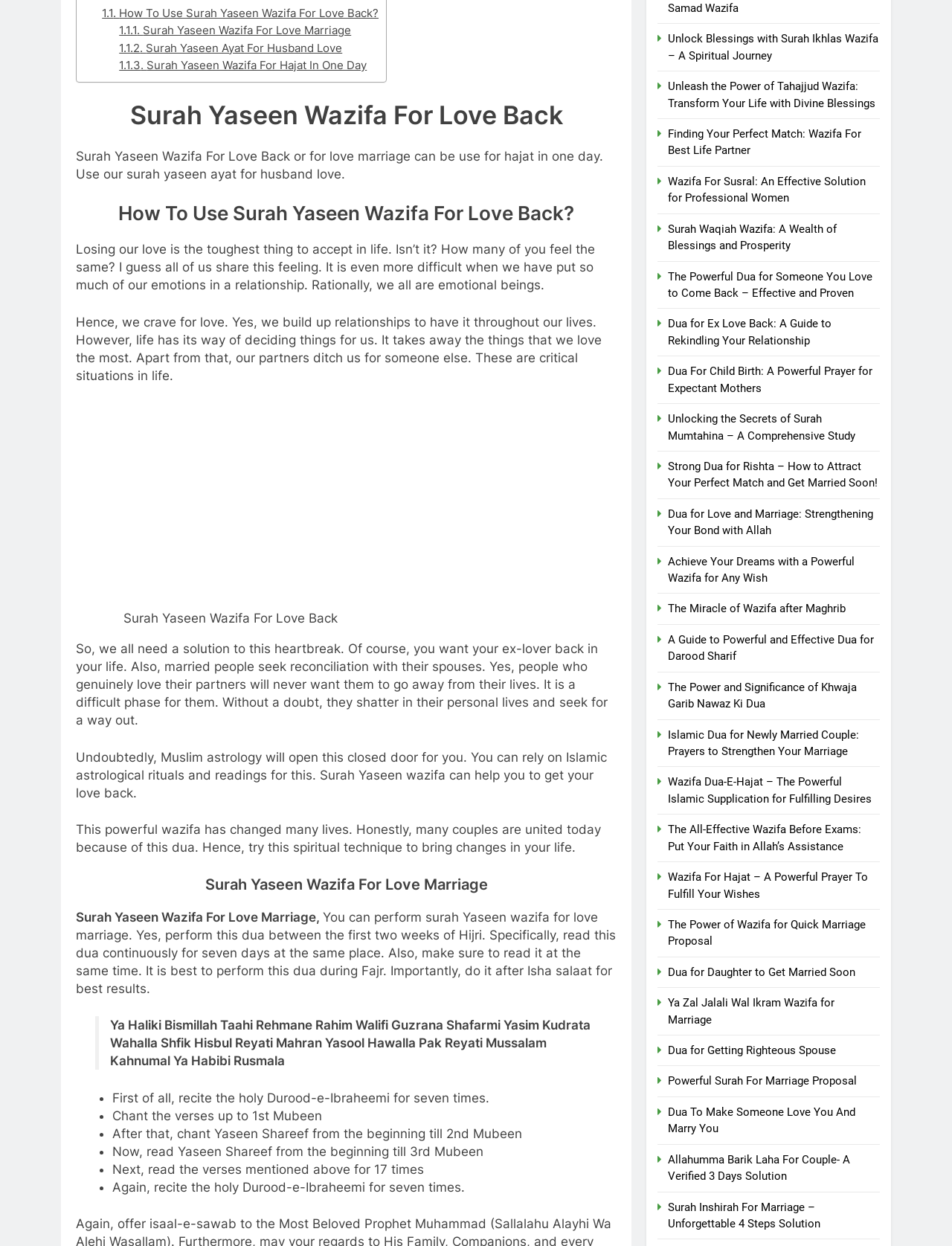Specify the bounding box coordinates of the region I need to click to perform the following instruction: "Read the quote about Ya Haliki Bismillah Taahi Rehmane Rahim". The coordinates must be four float numbers in the range of 0 to 1, i.e., [left, top, right, bottom].

[0.115, 0.817, 0.373, 0.829]